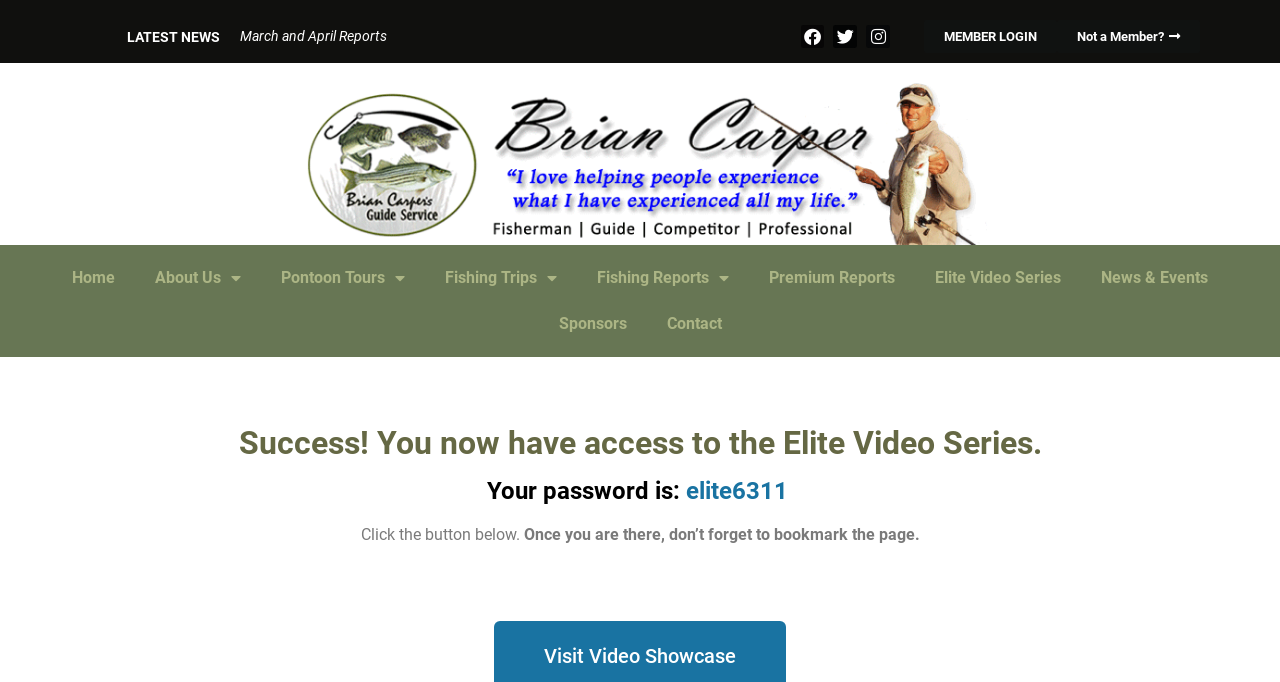What is the name of the fishing guide?
From the image, respond with a single word or phrase.

Brian Carper